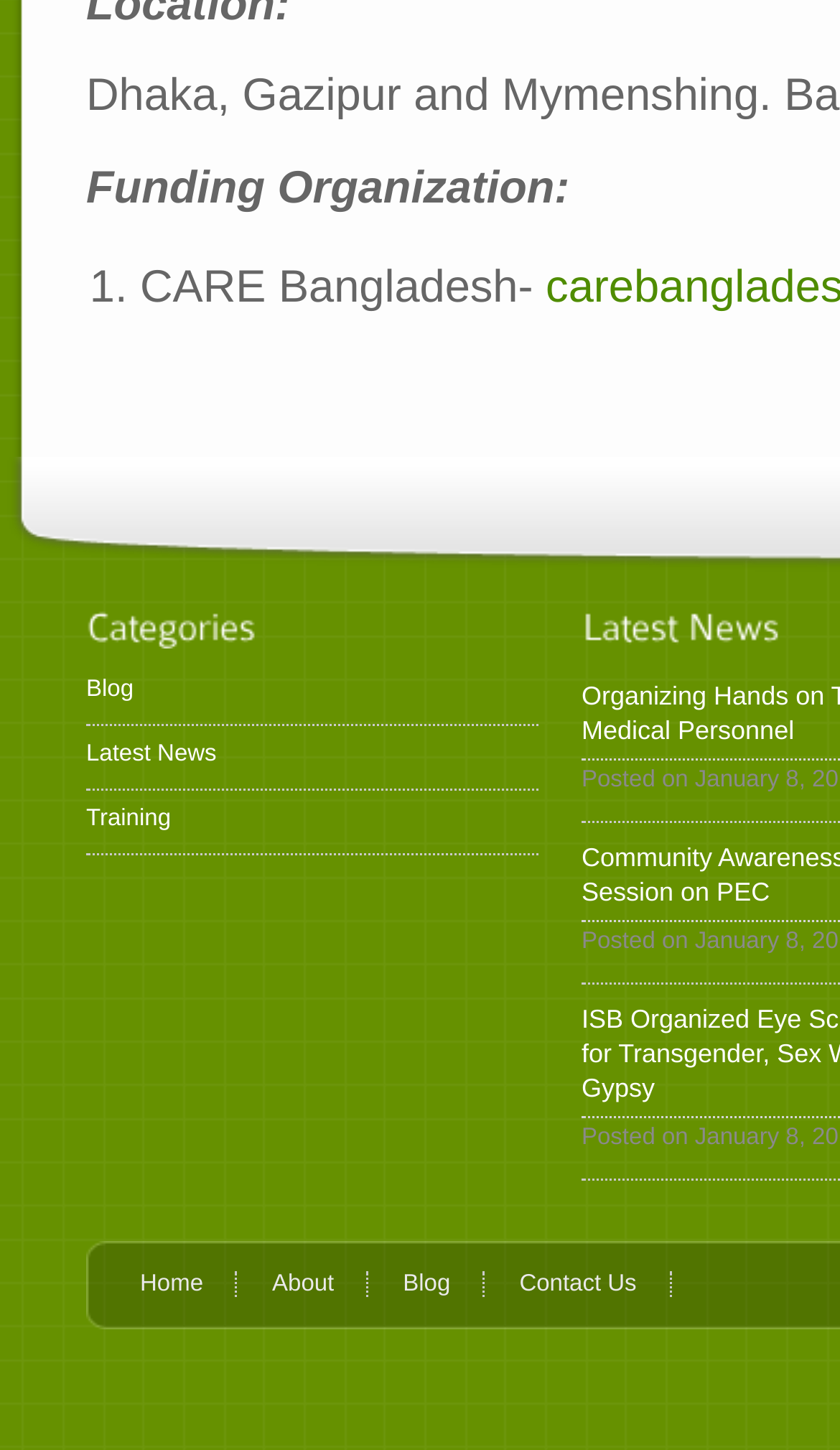Is there a canvas element above the 'Categories' heading?
By examining the image, provide a one-word or phrase answer.

Yes